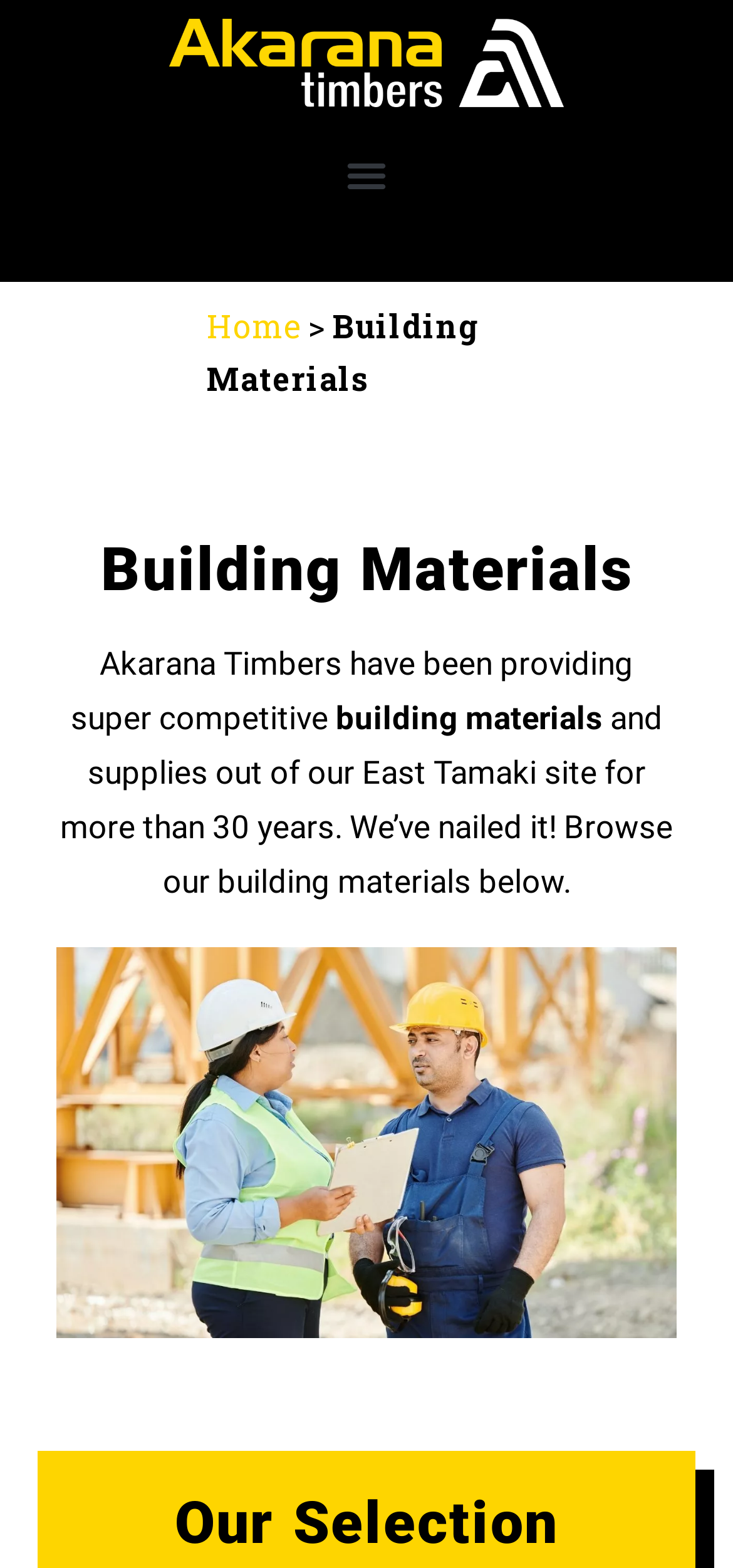What is the location of the company's site?
Using the details shown in the screenshot, provide a comprehensive answer to the question.

I found the location by reading the text that says 'out of our East Tamaki site for more than 30 years'.